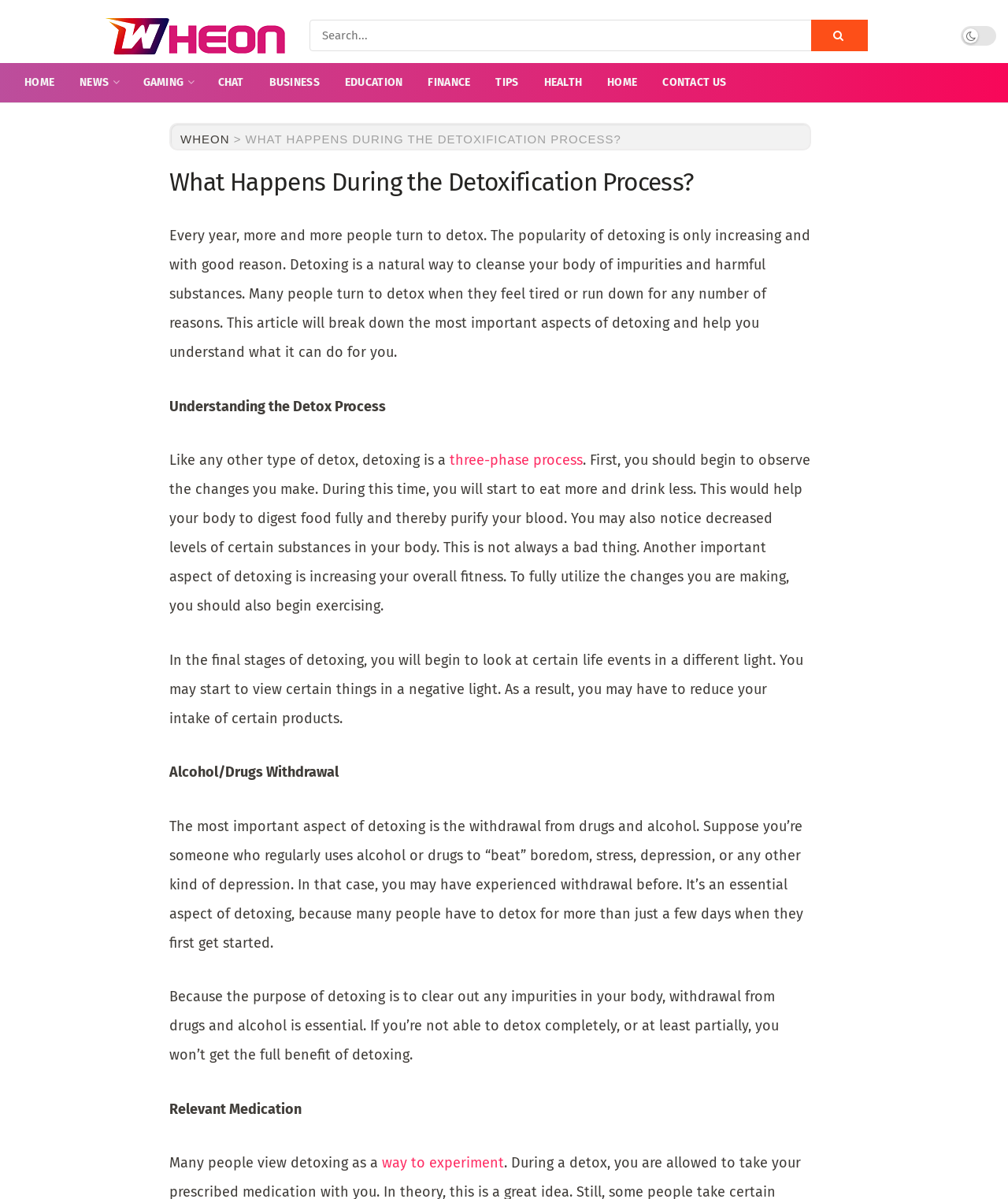Show me the bounding box coordinates of the clickable region to achieve the task as per the instruction: "Learn about three-phase process".

[0.446, 0.377, 0.578, 0.391]